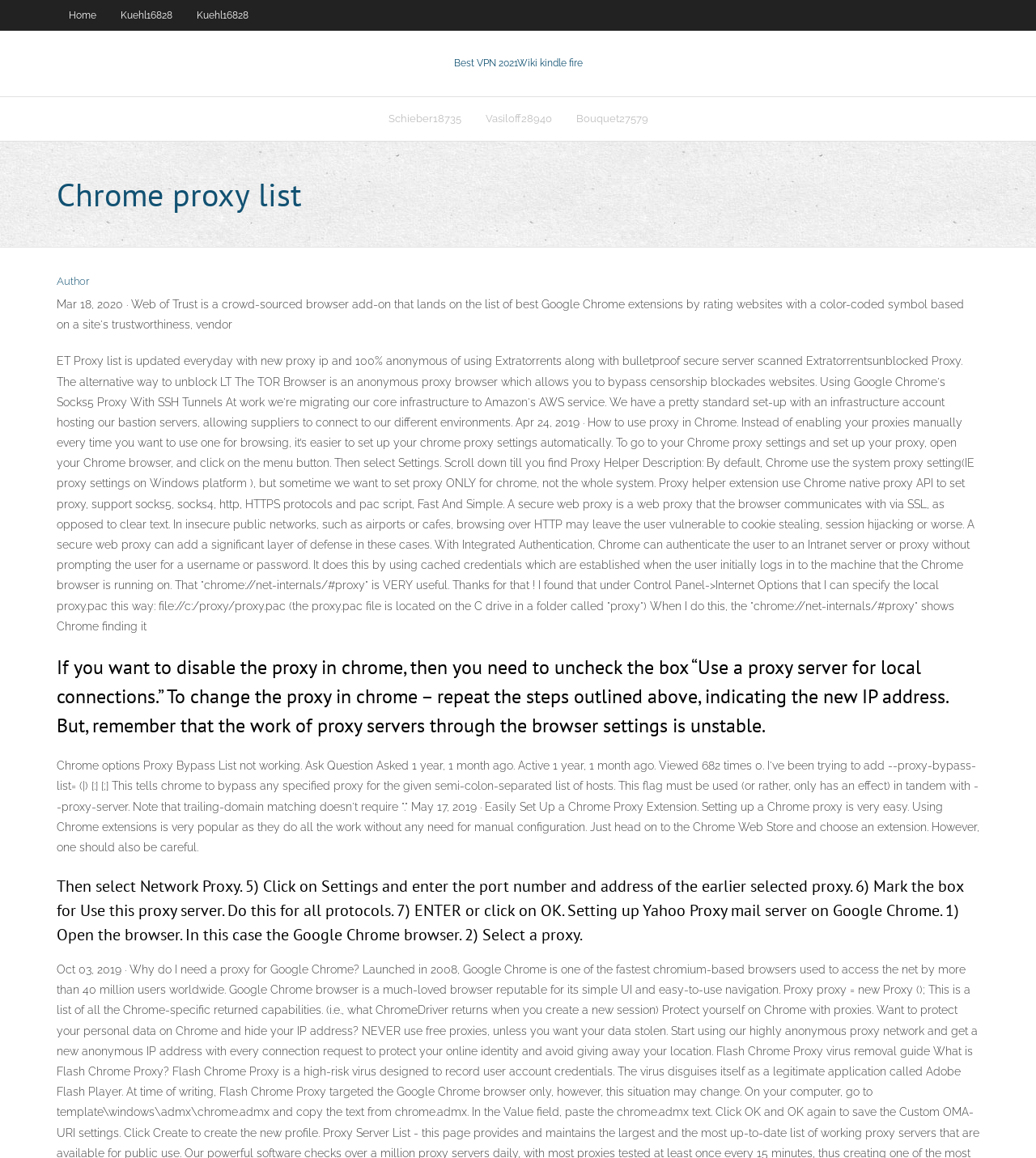Generate a thorough explanation of the webpage's elements.

This webpage is about Chrome proxy lists and settings. At the top, there are three links: "Home", "Kuehl16828", and another "Kuehl16828". Below these links, there is a prominent link "Best VPN 2021Wiki kindle fire" with two descriptive texts "Best VPN 2021" and "VPN 2021" on its right side.

On the left side of the page, there is a table with three links: "Schieber18735", "Vasiloff28940", and "Bouquet27579". Above this table, there is a heading "Chrome proxy list". 

On the right side of the page, there is a long paragraph of text describing how to use proxy in Chrome, including setting up proxy settings automatically, using a secure web proxy, and integrated authentication. Below this text, there is a heading "If you want to disable the proxy in chrome..." which provides instructions on how to disable the proxy.

Further down the page, there are two short lines of text separated by a vertical bar, followed by a long paragraph of text describing how to set up a Chrome proxy extension. Finally, there is a heading "Then select Network Proxy..." which provides step-by-step instructions on how to set up a proxy server on Google Chrome.